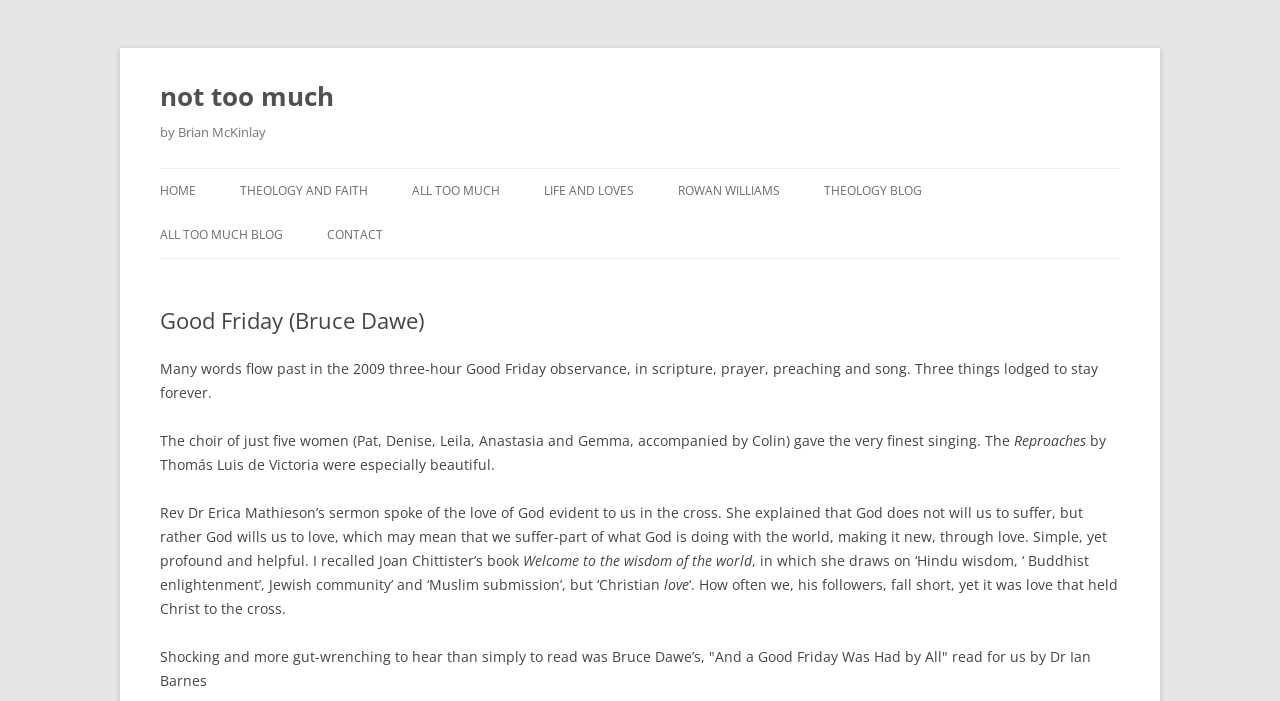Given the element description: "all too much blog", predict the bounding box coordinates of this UI element. The coordinates must be four float numbers between 0 and 1, given as [left, top, right, bottom].

[0.125, 0.304, 0.221, 0.367]